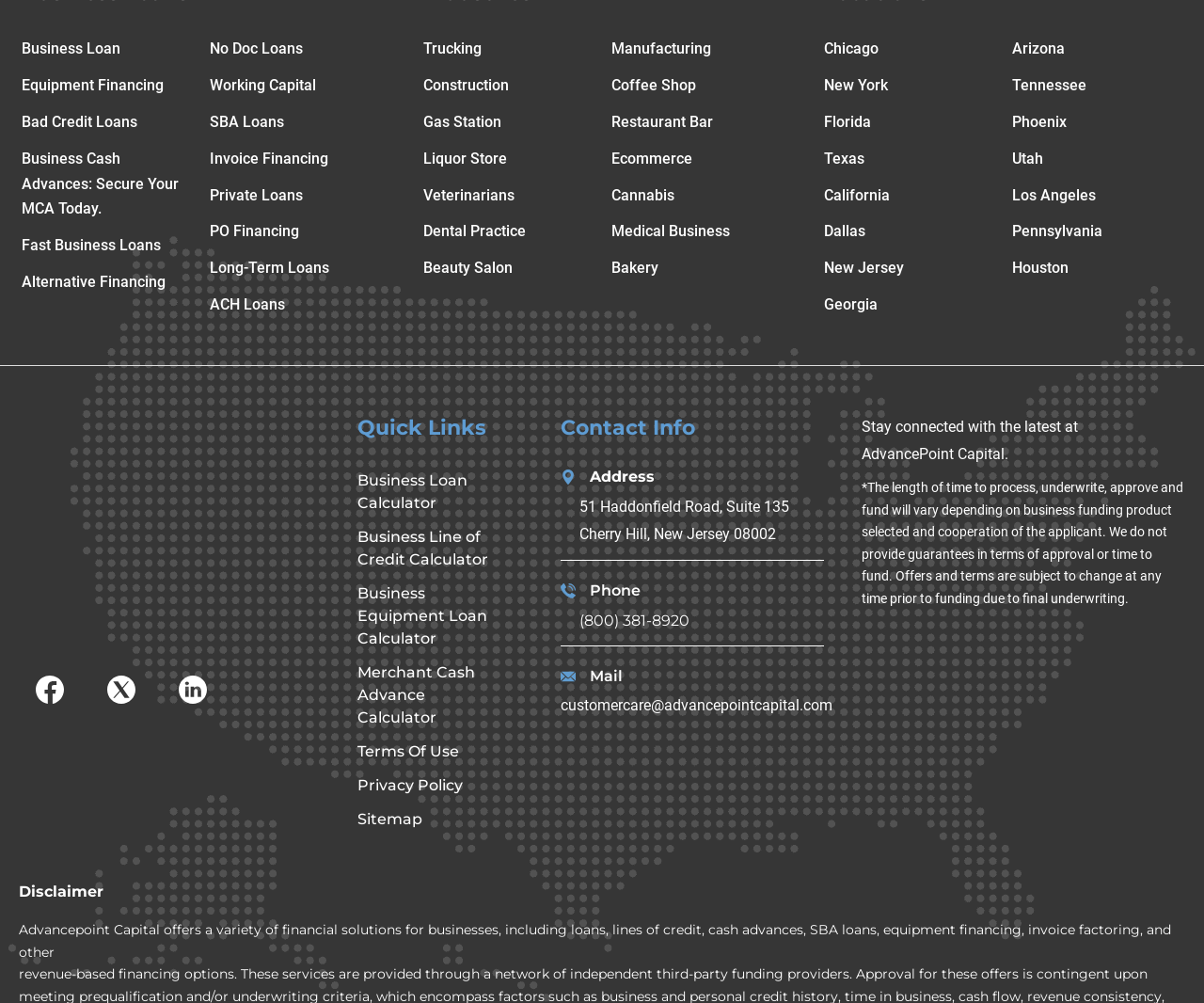Please provide a one-word or short phrase answer to the question:
How many social media links are there?

3